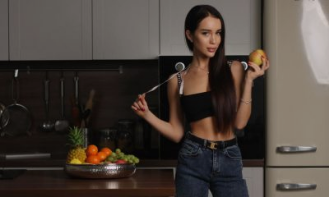What type of fruits are arranged in the bowl?
Please look at the screenshot and answer in one word or a short phrase.

Oranges, grapes, and pineapple